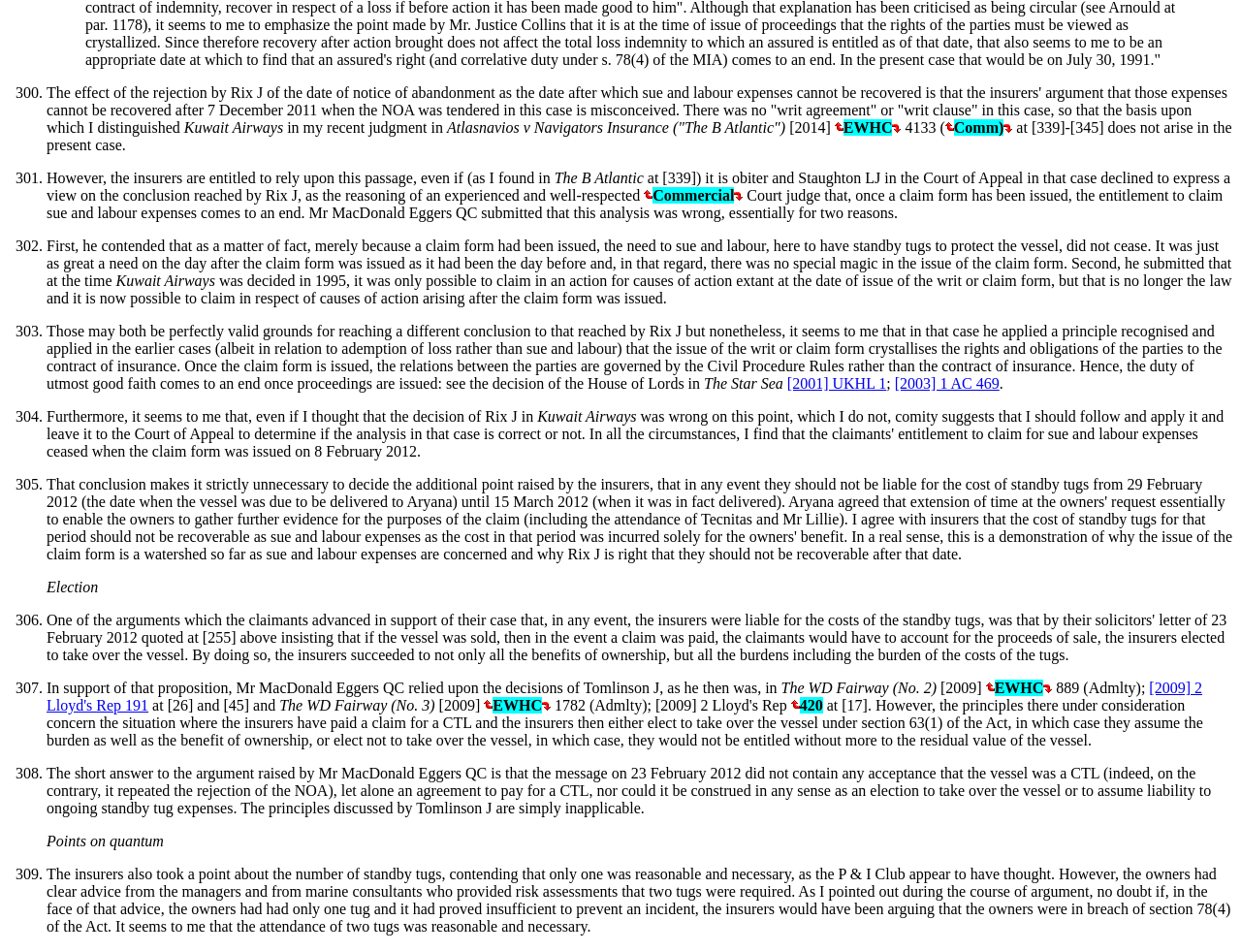What is the Act mentioned in the text?
Answer with a single word or phrase by referring to the visual content.

The Act